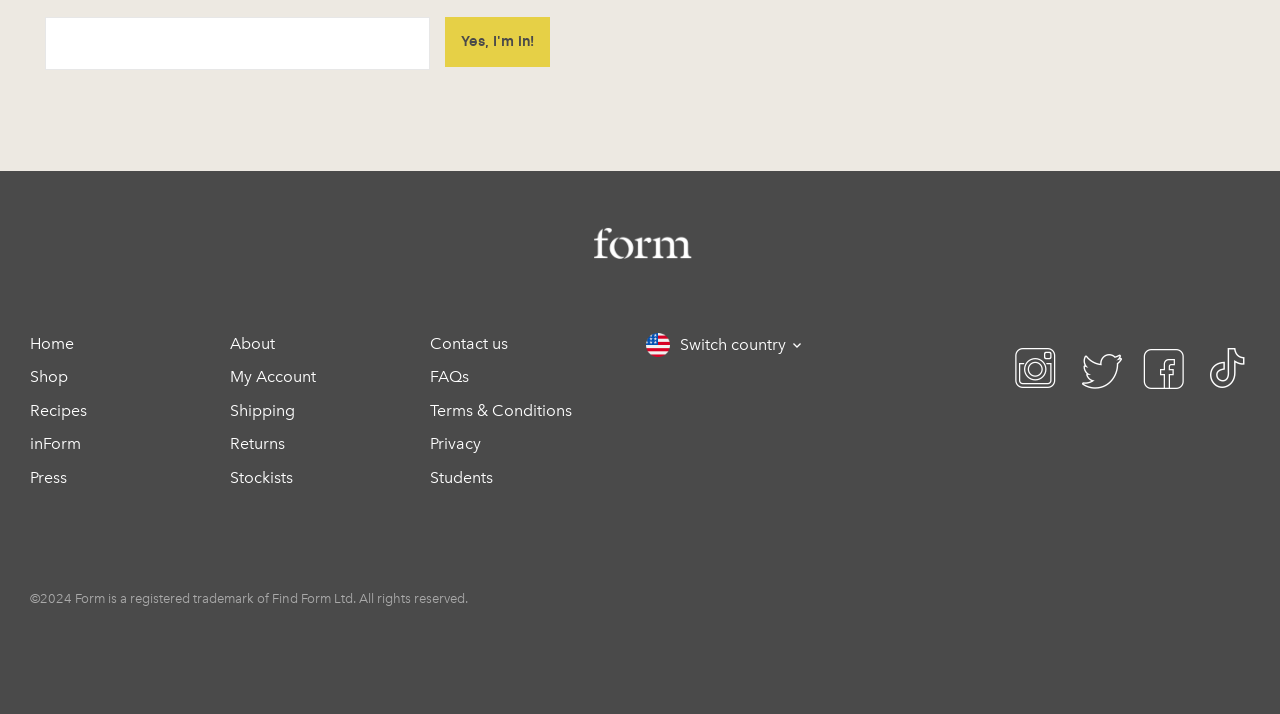What is the copyright information at the bottom?
Offer a detailed and exhaustive answer to the question.

The copyright information at the bottom of the webpage states '©2024 Form is a registered trademark of Find Form Ltd. All rights reserved.', which indicates that the content of the webpage is owned by Find Form Ltd.